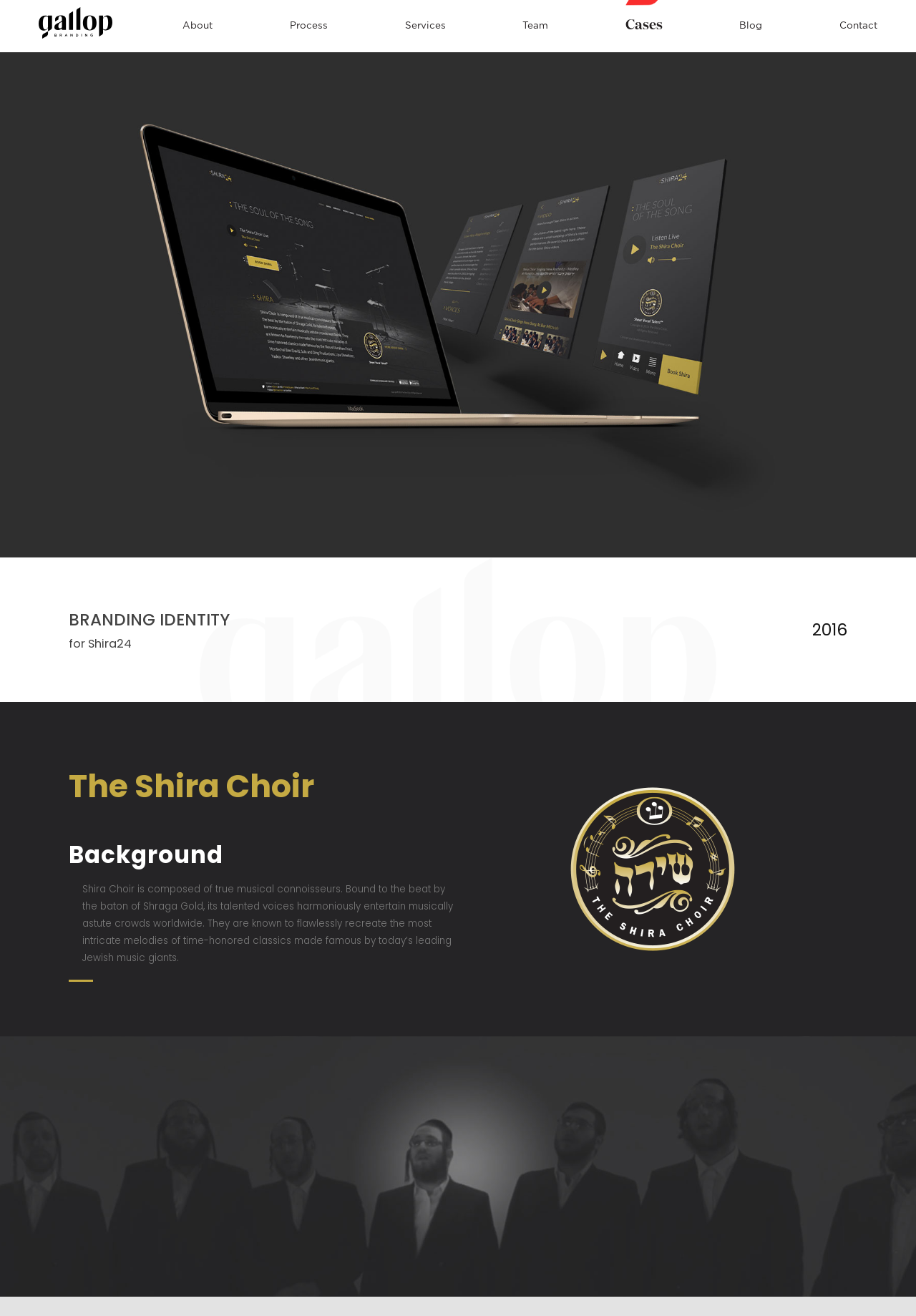Specify the bounding box coordinates of the region I need to click to perform the following instruction: "click the logo". The coordinates must be four float numbers in the range of 0 to 1, i.e., [left, top, right, bottom].

[0.042, 0.024, 0.123, 0.031]